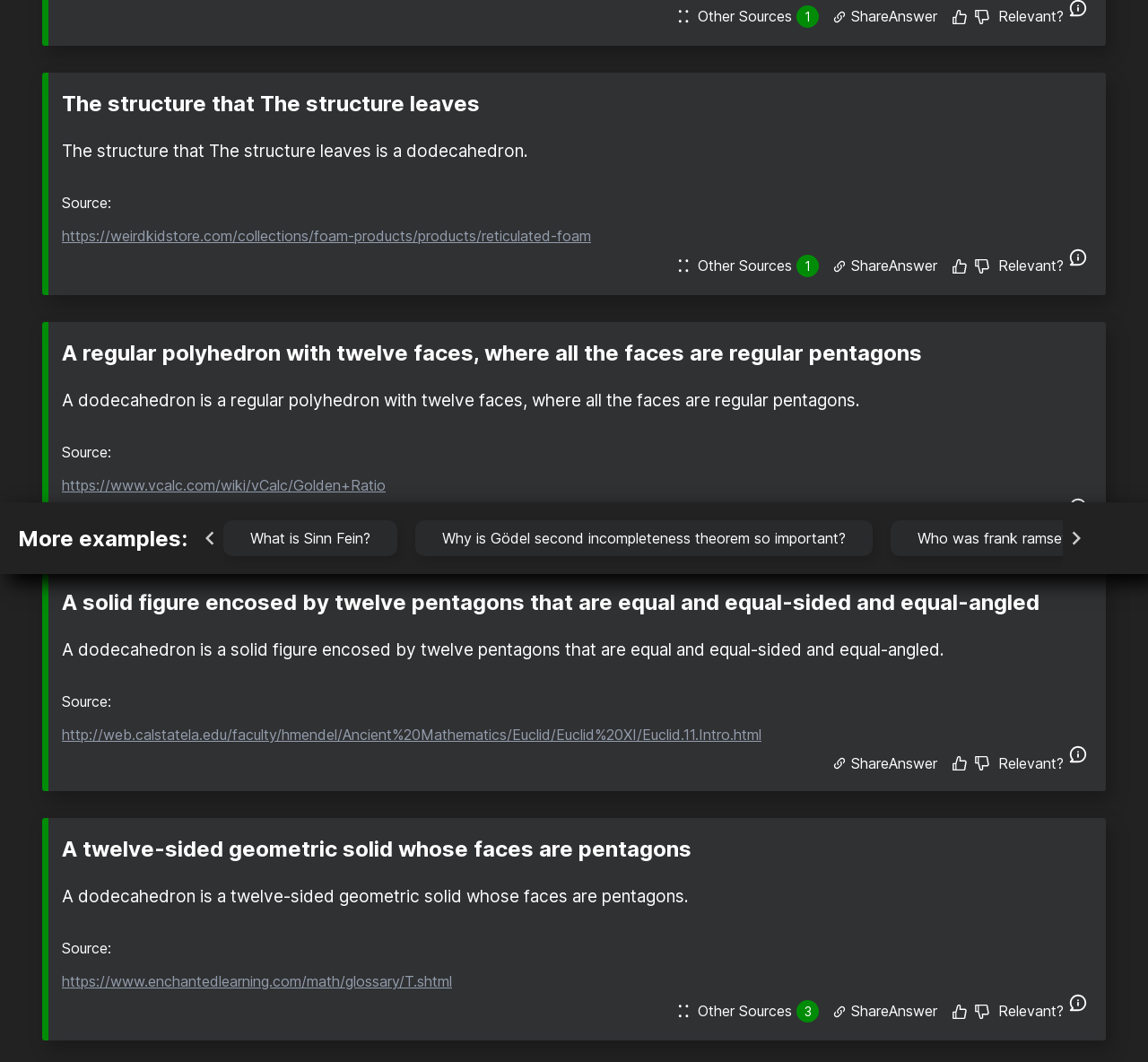Identify the bounding box of the HTML element described here: "https://www.enchantedlearning.com/math/glossary/T.shtml". Provide the coordinates as four float numbers between 0 and 1: [left, top, right, bottom].

[0.054, 0.887, 0.394, 0.903]